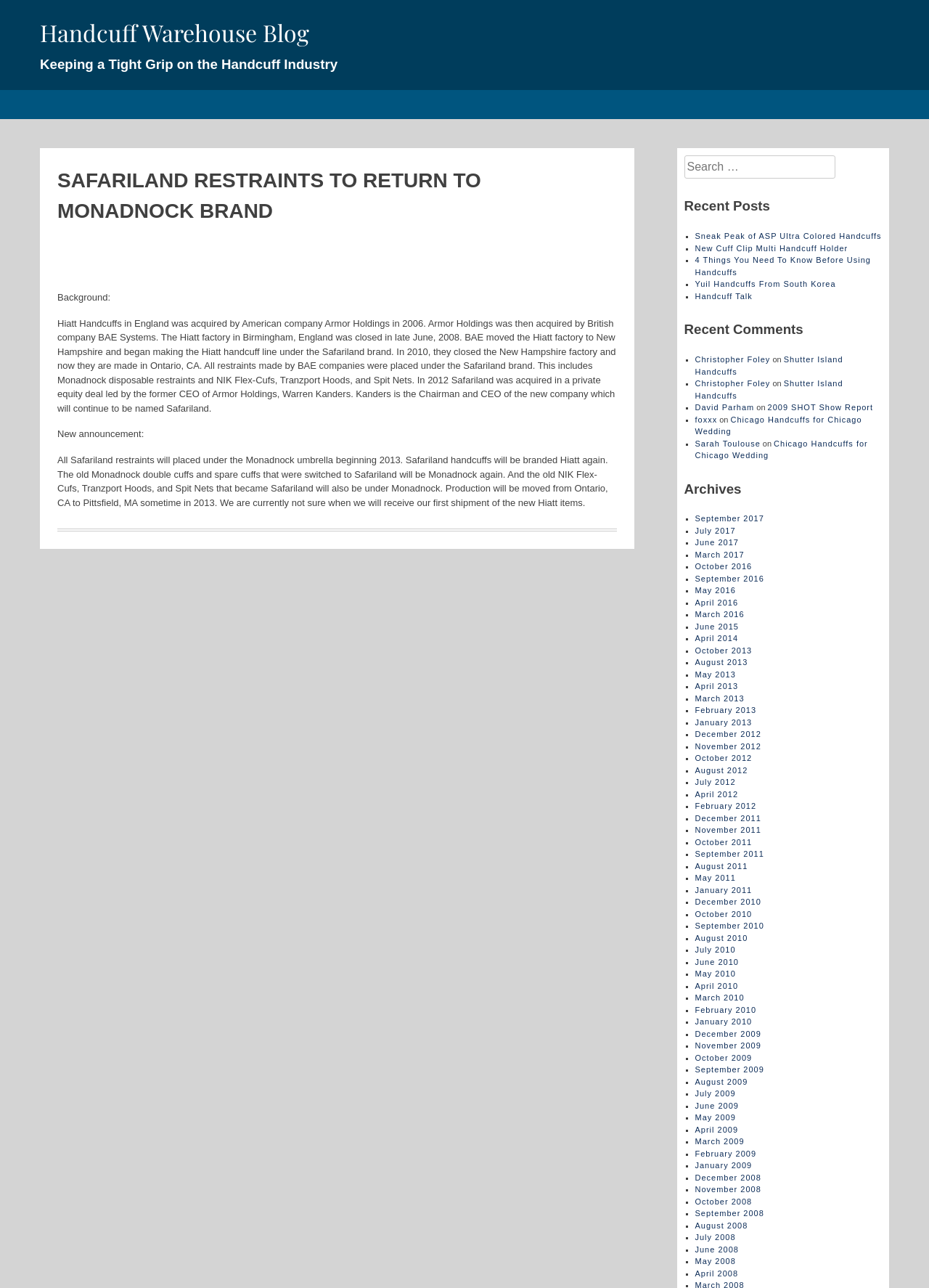What is the name of the blog?
Using the picture, provide a one-word or short phrase answer.

Handcuff Warehouse Blog